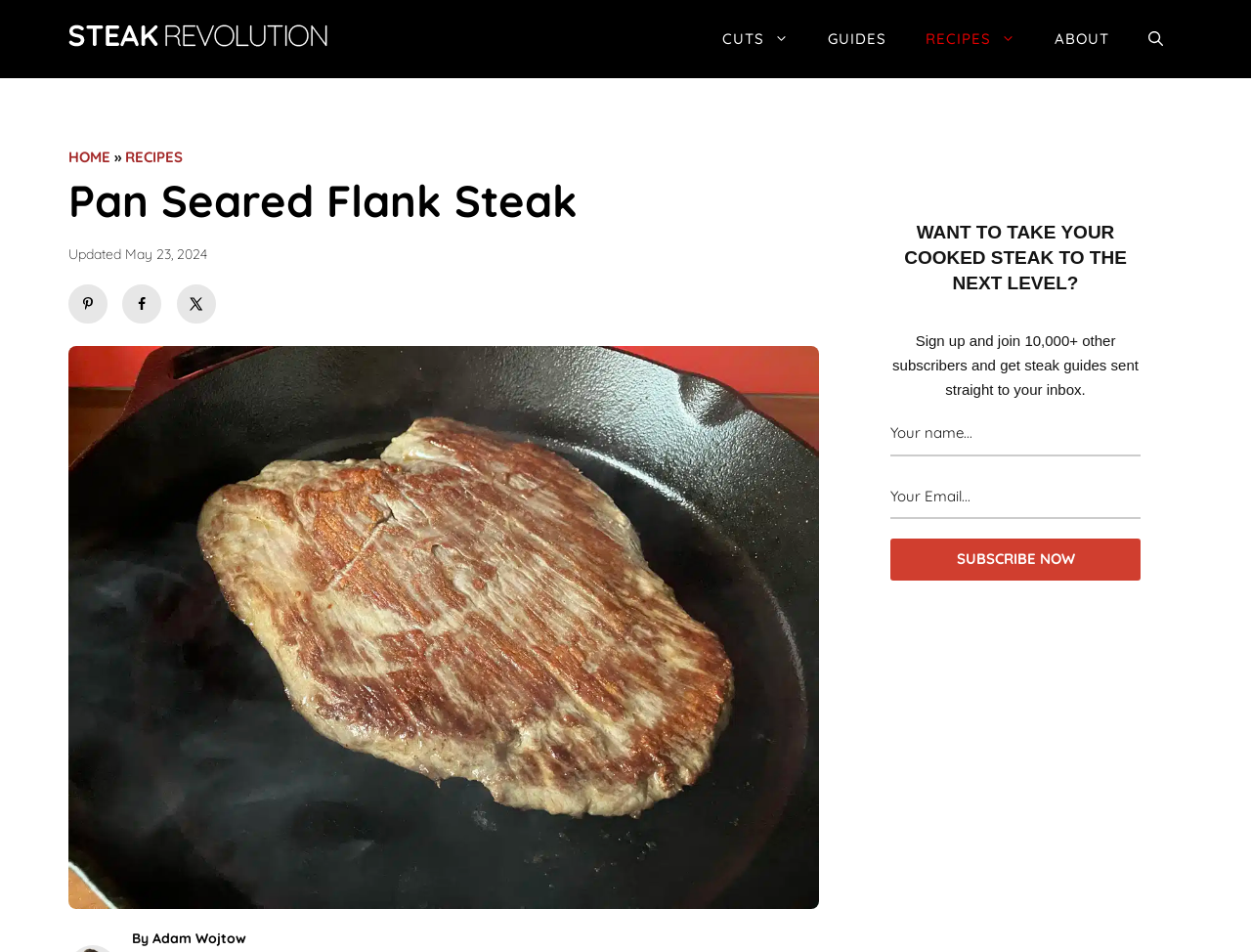Pinpoint the bounding box coordinates of the clickable area needed to execute the instruction: "Subscribe Now". The coordinates should be specified as four float numbers between 0 and 1, i.e., [left, top, right, bottom].

[0.712, 0.566, 0.912, 0.61]